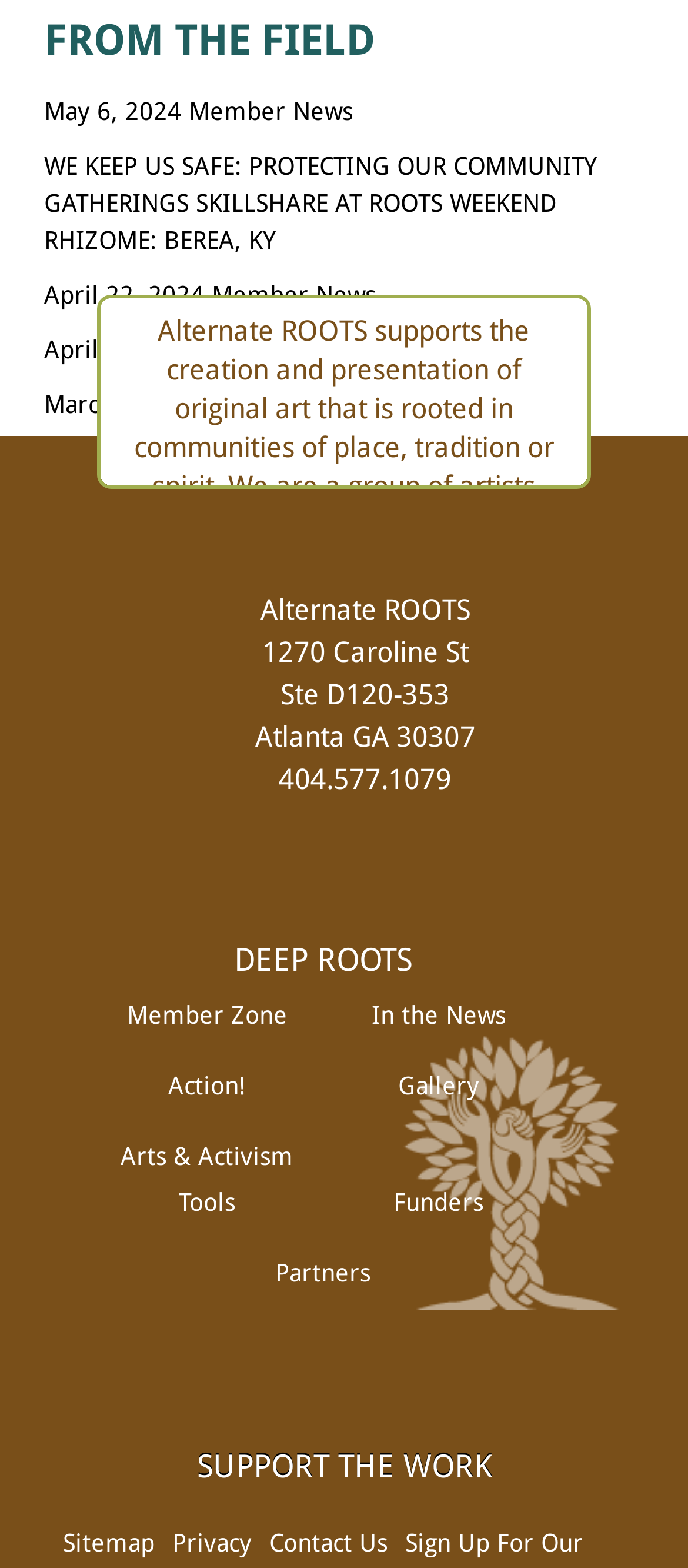Please specify the bounding box coordinates for the clickable region that will help you carry out the instruction: "Read the latest member news".

[0.064, 0.061, 0.513, 0.079]